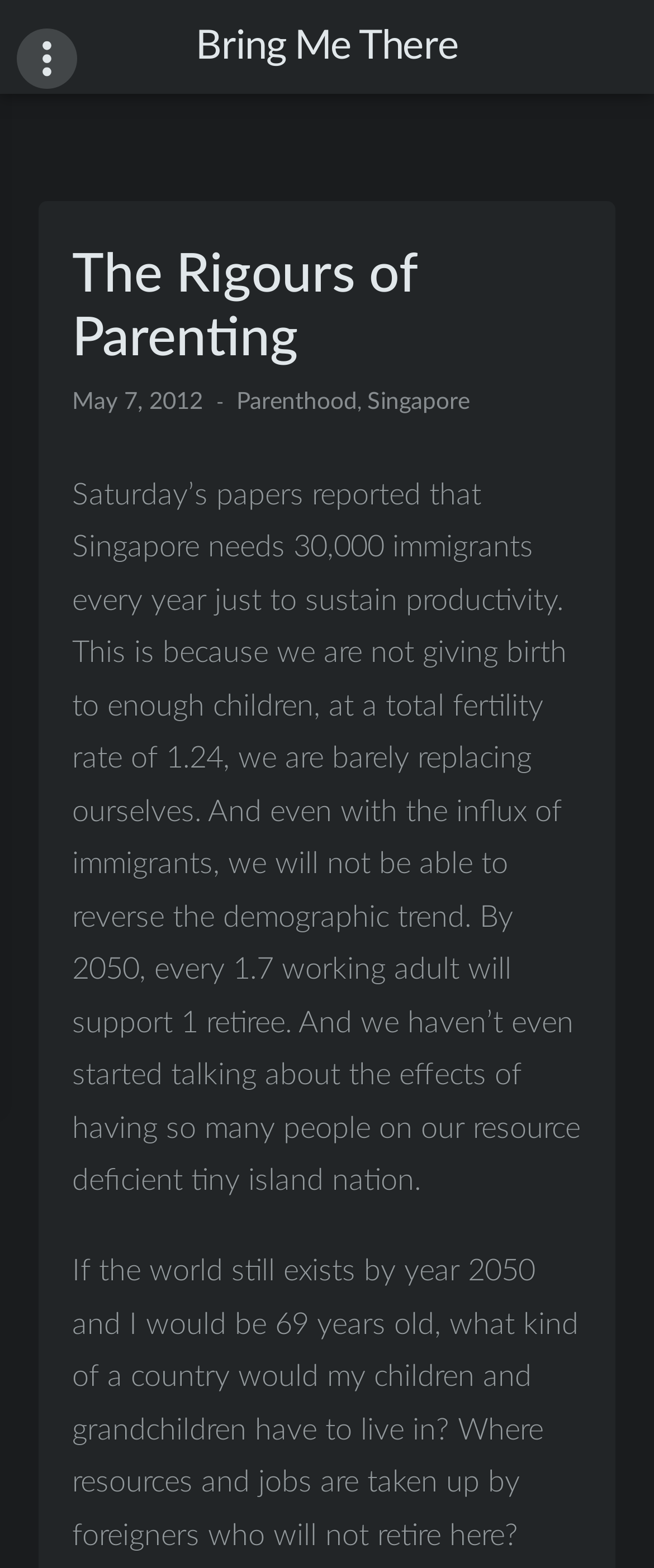Please locate the UI element described by "parent_node: Skip to content" and provide its bounding box coordinates.

[0.026, 0.018, 0.118, 0.057]